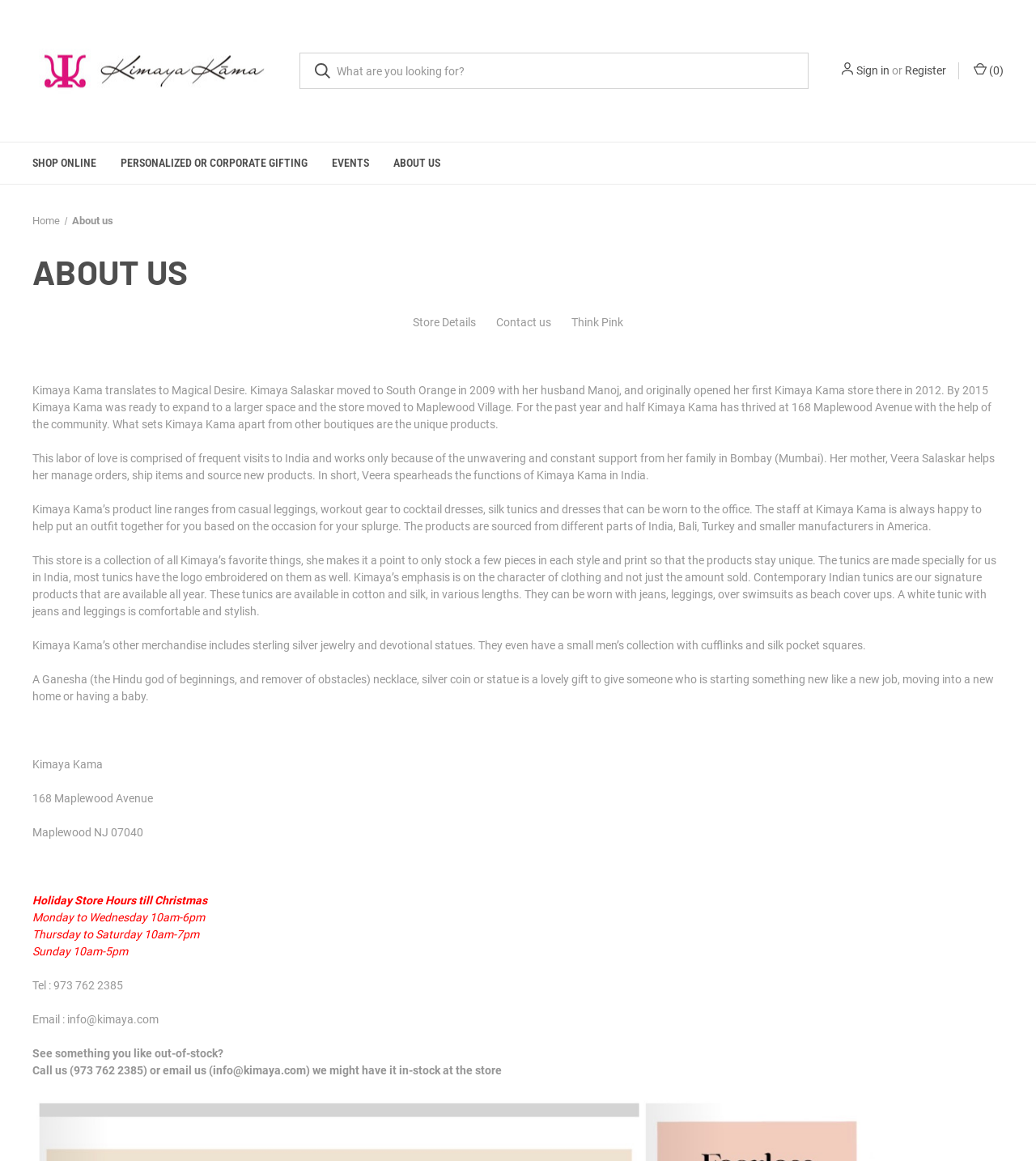What is the phone number of the store?
Based on the image, answer the question with a single word or brief phrase.

973 762 2385